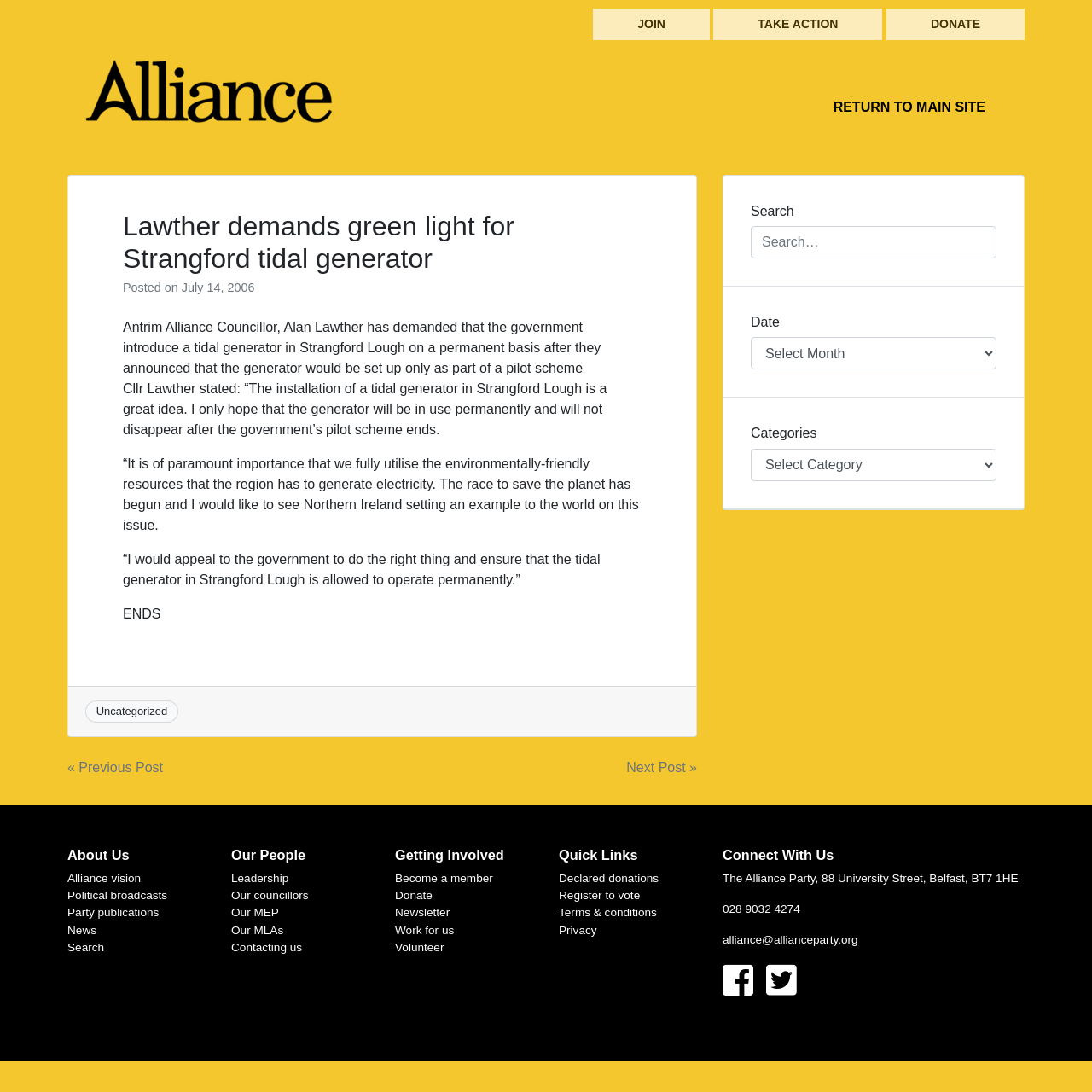Bounding box coordinates are specified in the format (top-left x, top-left y, bottom-right x, bottom-right y). All values are floating point numbers bounded between 0 and 1. Please provide the bounding box coordinate of the region this sentence describes: parent_node: RETURN TO MAIN SITE

[0.074, 0.049, 0.309, 0.148]